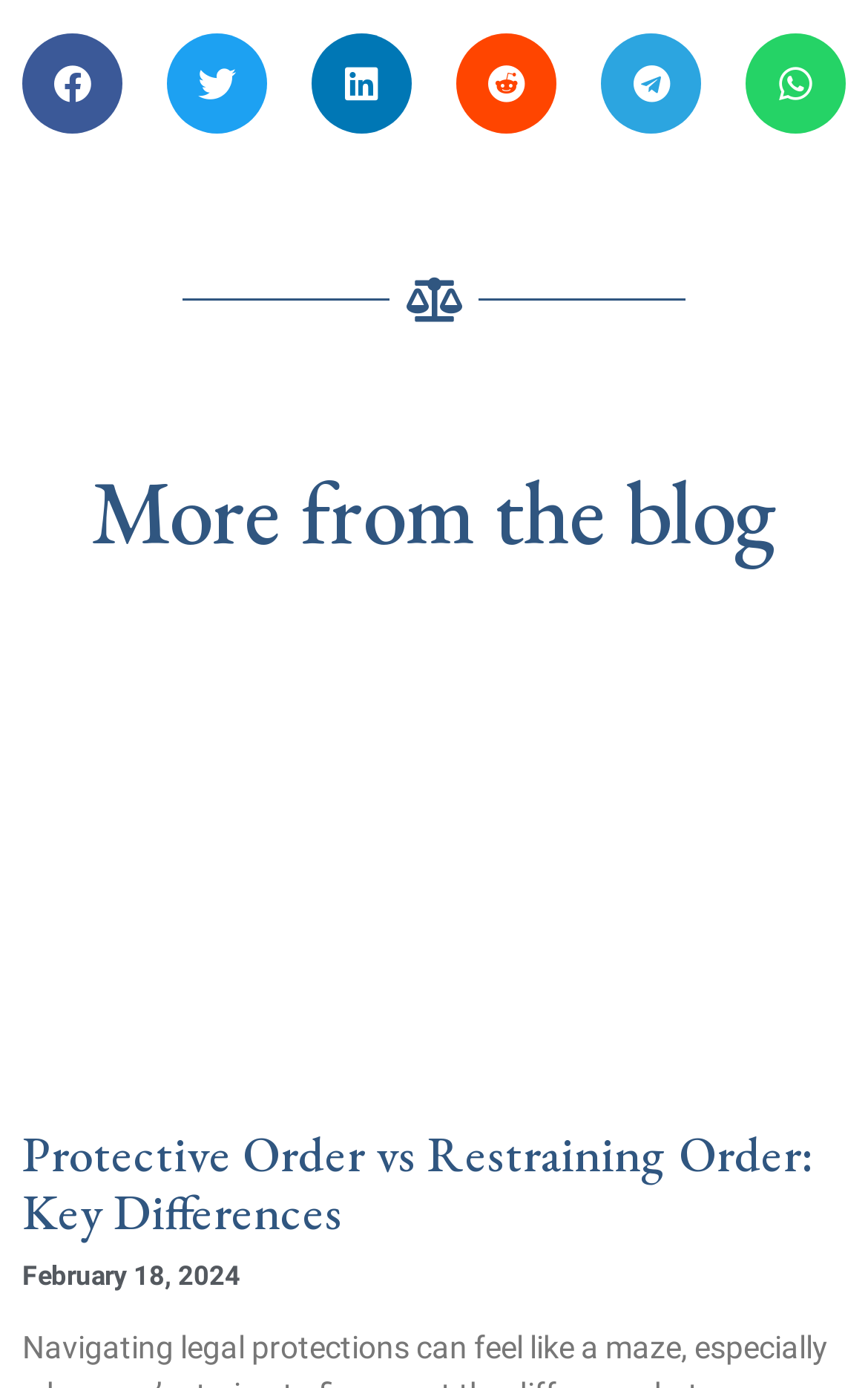What is the title of the blog post?
Please give a detailed and elaborate explanation in response to the question.

I looked at the heading element on the webpage, which is 'Protective Order vs Restraining Order: Key Differences'. This is the title of the blog post.